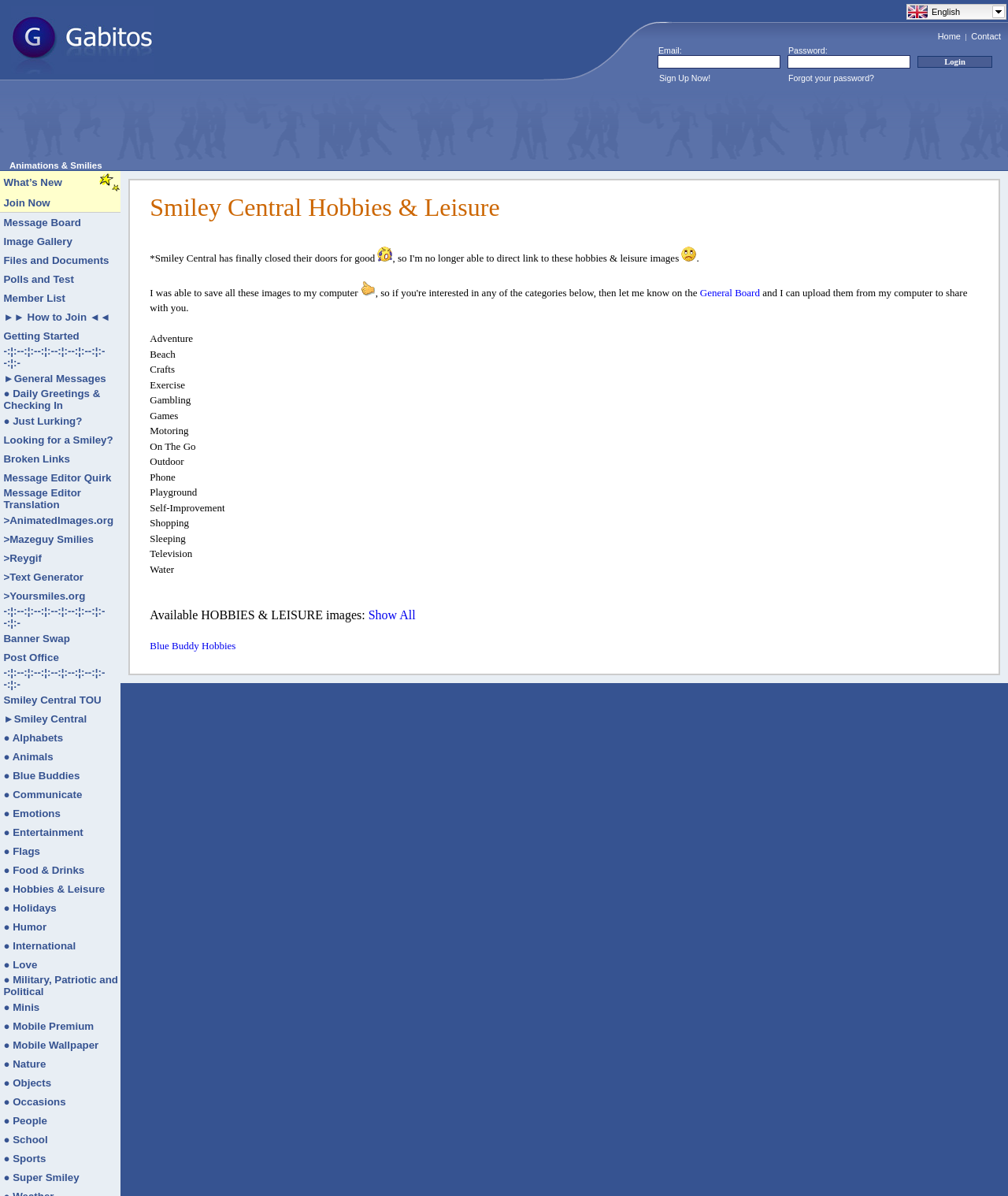Provide the bounding box coordinates of the area you need to click to execute the following instruction: "Click on the Gabitos link".

[0.0, 0.053, 0.141, 0.064]